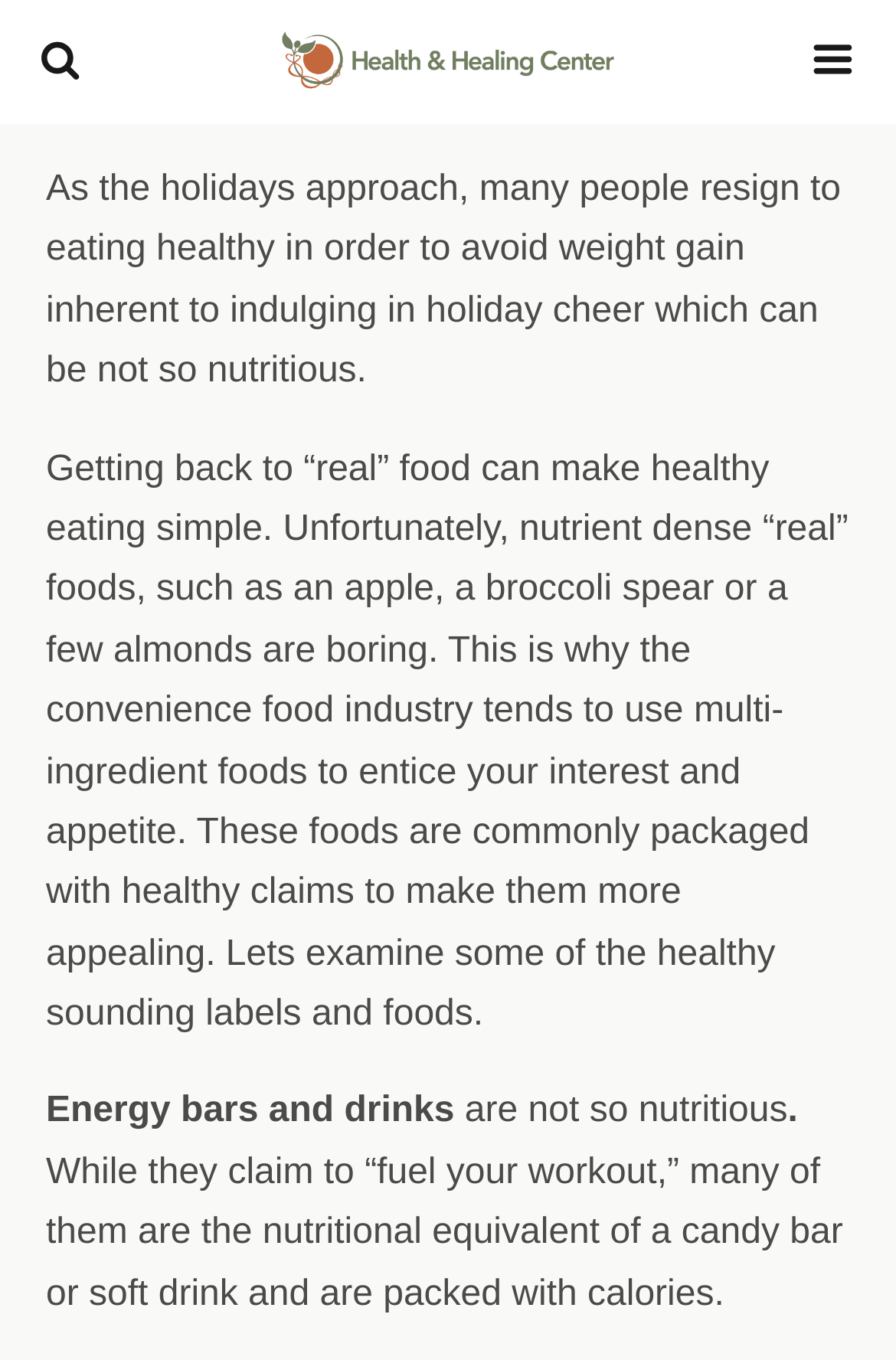Bounding box coordinates must be specified in the format (top-left x, top-left y, bottom-right x, bottom-right y). All values should be floating point numbers between 0 and 1. What are the bounding box coordinates of the UI element described as: name="s" placeholder="Search this website…"

[0.053, 0.1, 0.756, 0.14]